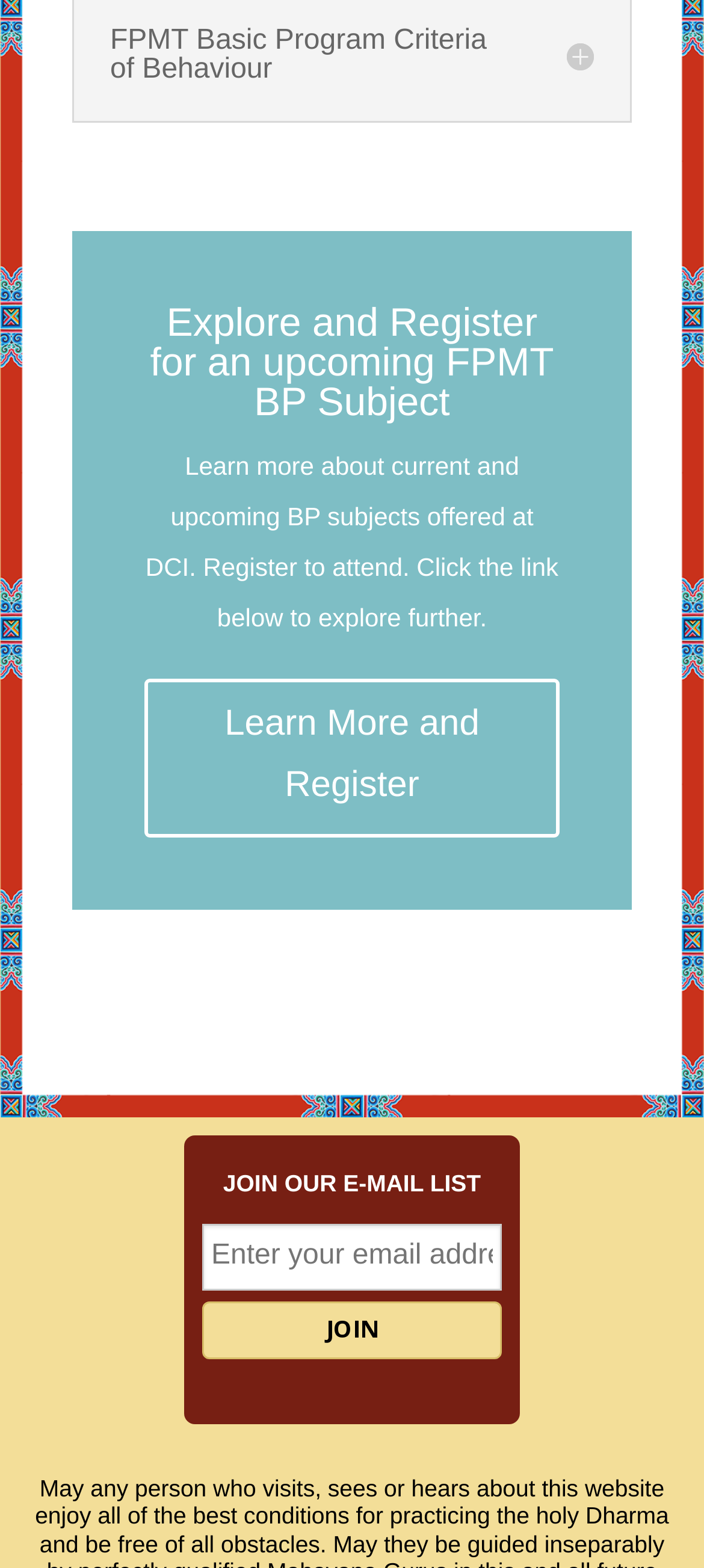What is the purpose of the 'JOIN' button?
Please describe in detail the information shown in the image to answer the question.

The 'JOIN' button is placed below the textbox for entering an email address, implying that the button is intended to submit the email address to join the e-mail list. The presence of the 'JOIN OUR E-MAIL LIST' heading above the textbox and button further supports this conclusion.